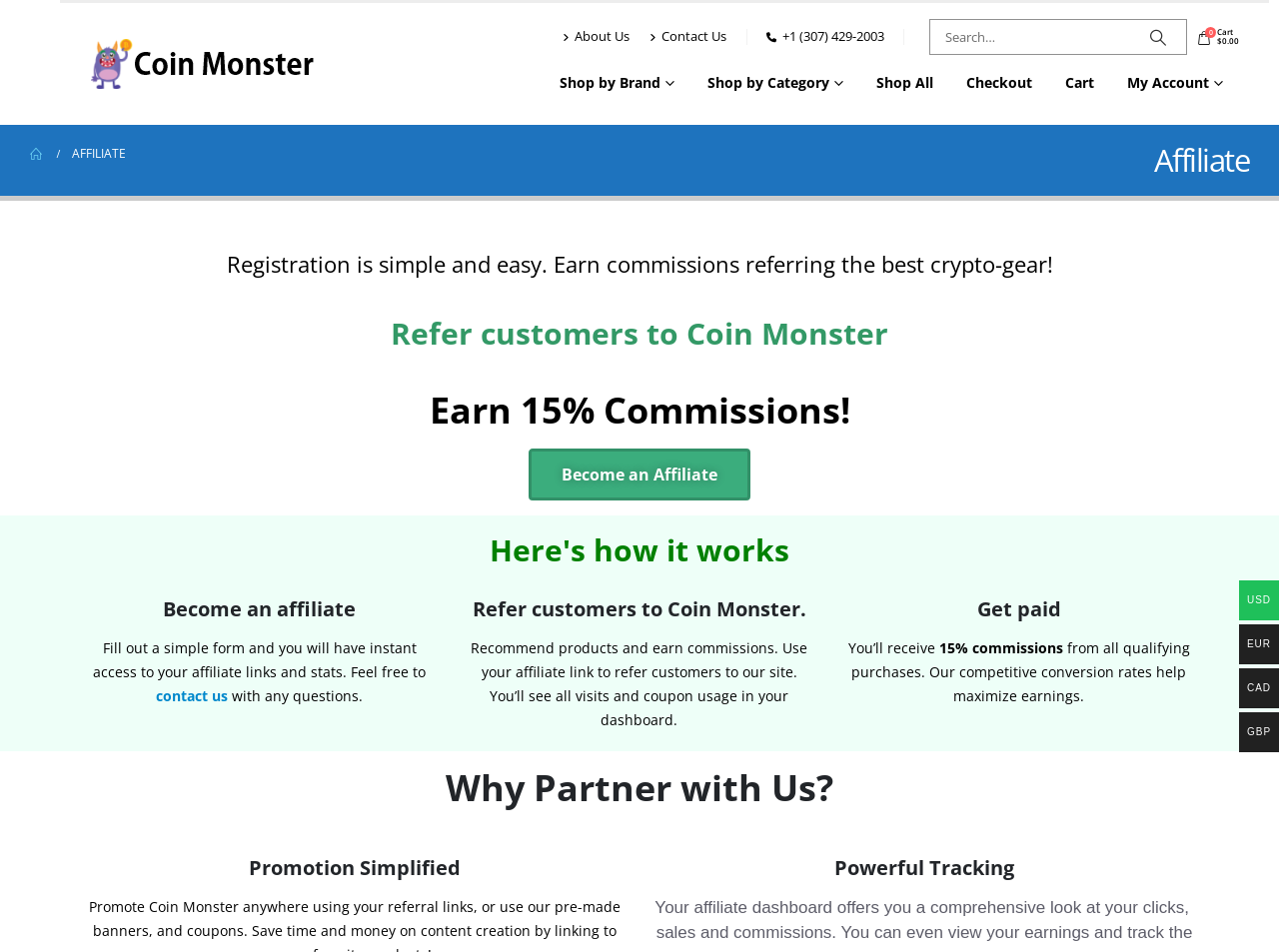Respond to the question below with a single word or phrase: What is the text of the first link on the top navigation bar?

Coin Monster Store